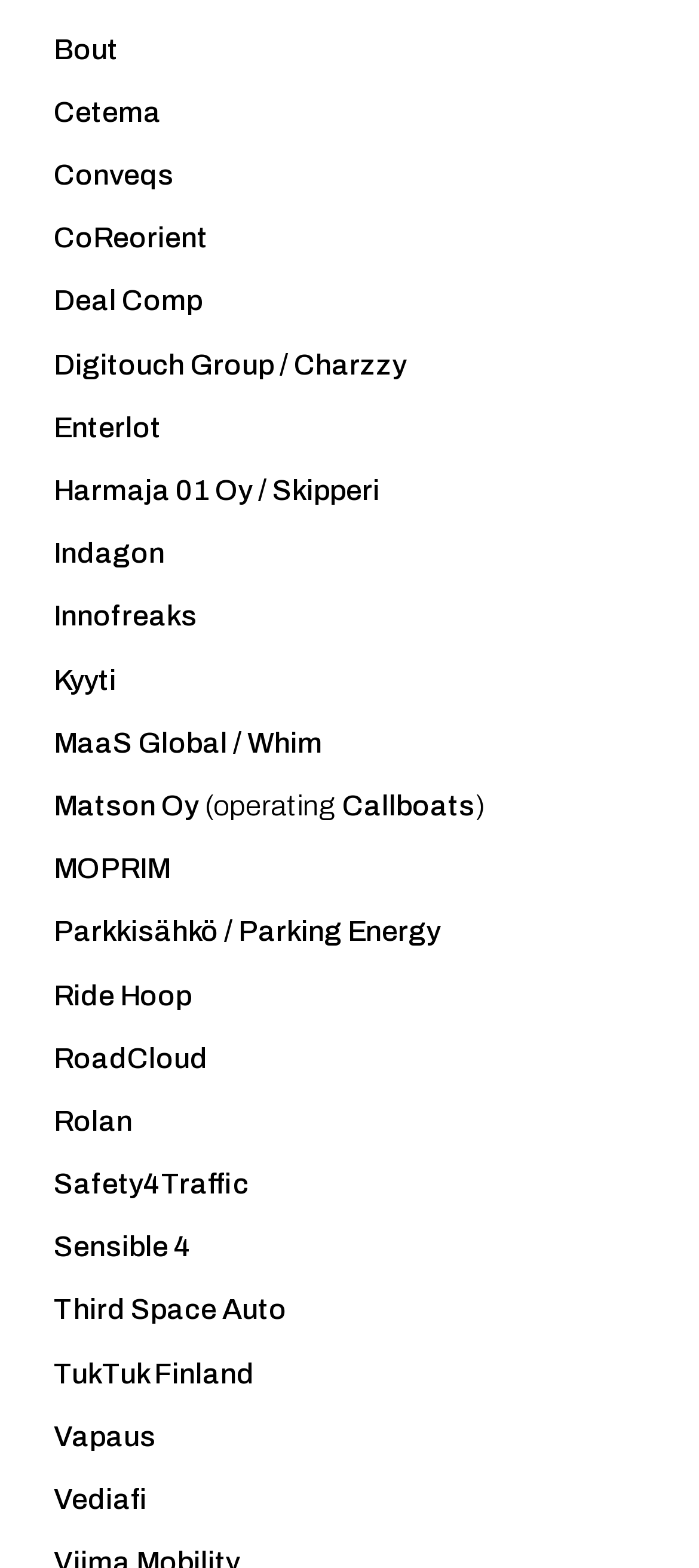Please provide a brief answer to the following inquiry using a single word or phrase:
What is the last link on the webpage?

Vediafi